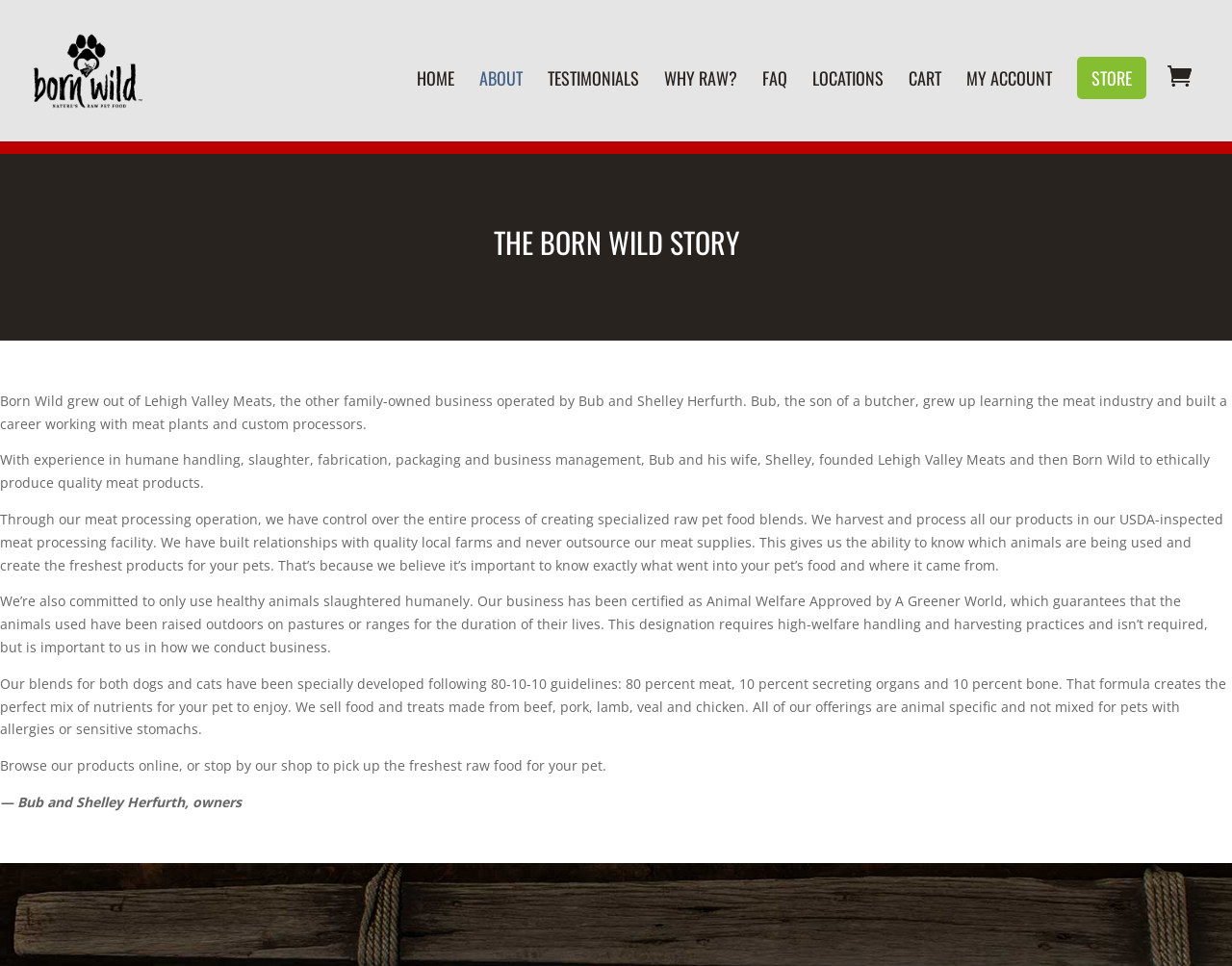What is the name of the certification that guarantees humane handling and harvesting practices?
Analyze the image and deliver a detailed answer to the question.

I found this answer by reading the text in the article section, which mentions that 'Our business has been certified as Animal Welfare Approved by A Greener World, which guarantees that the animals used have been raised outdoors on pastures or ranges for the duration of their lives.'